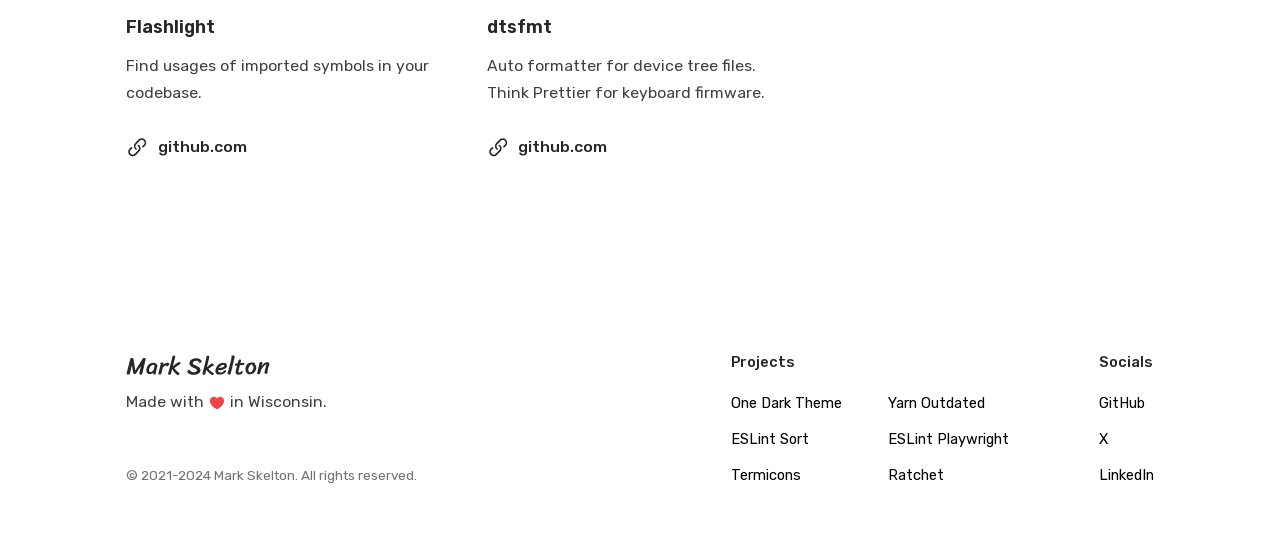Show me the bounding box coordinates of the clickable region to achieve the task as per the instruction: "Explore Termicons".

[0.564, 0.865, 0.673, 0.915]